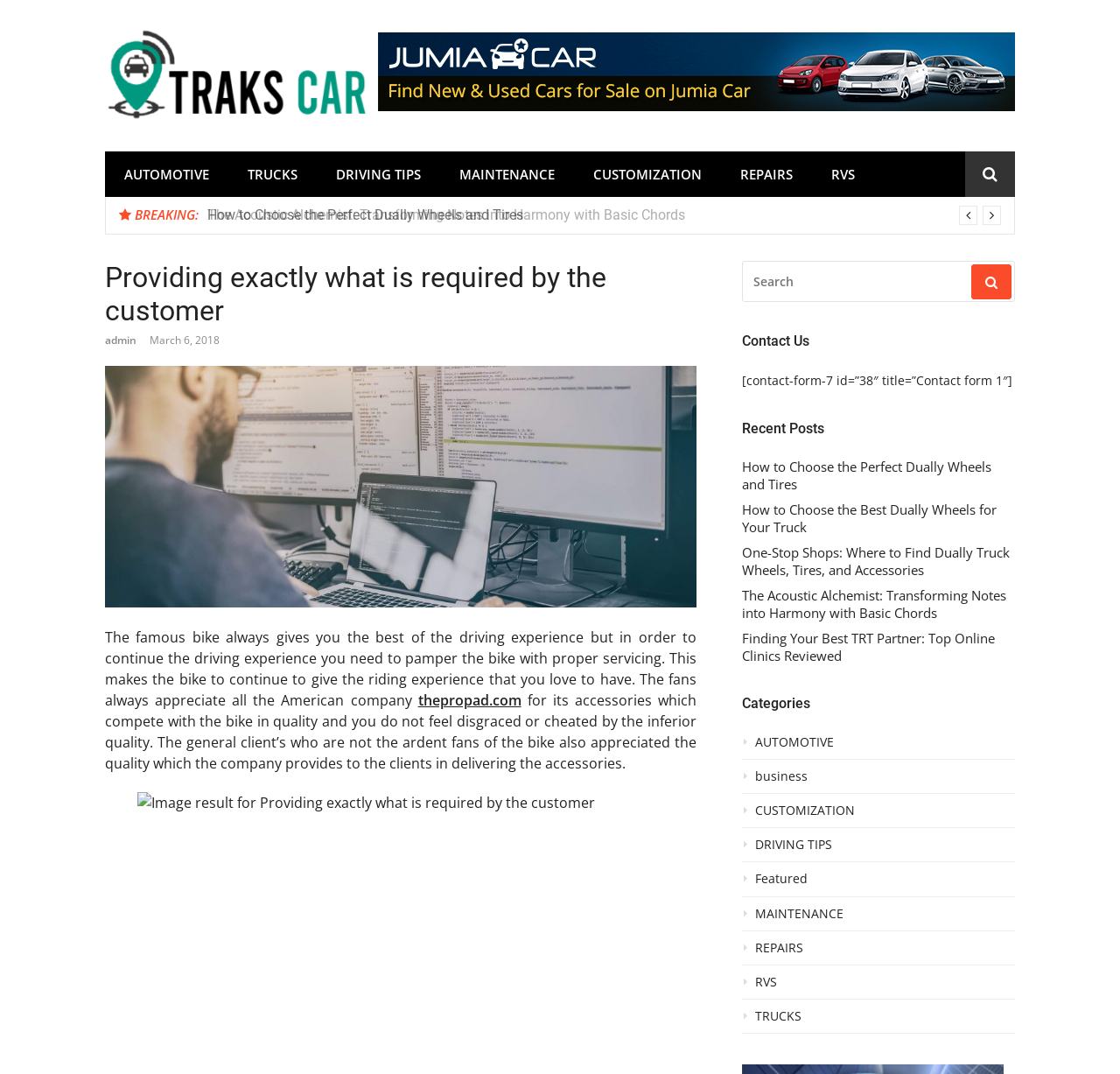Please determine the bounding box coordinates of the element's region to click for the following instruction: "Search for something".

[0.662, 0.243, 0.906, 0.281]